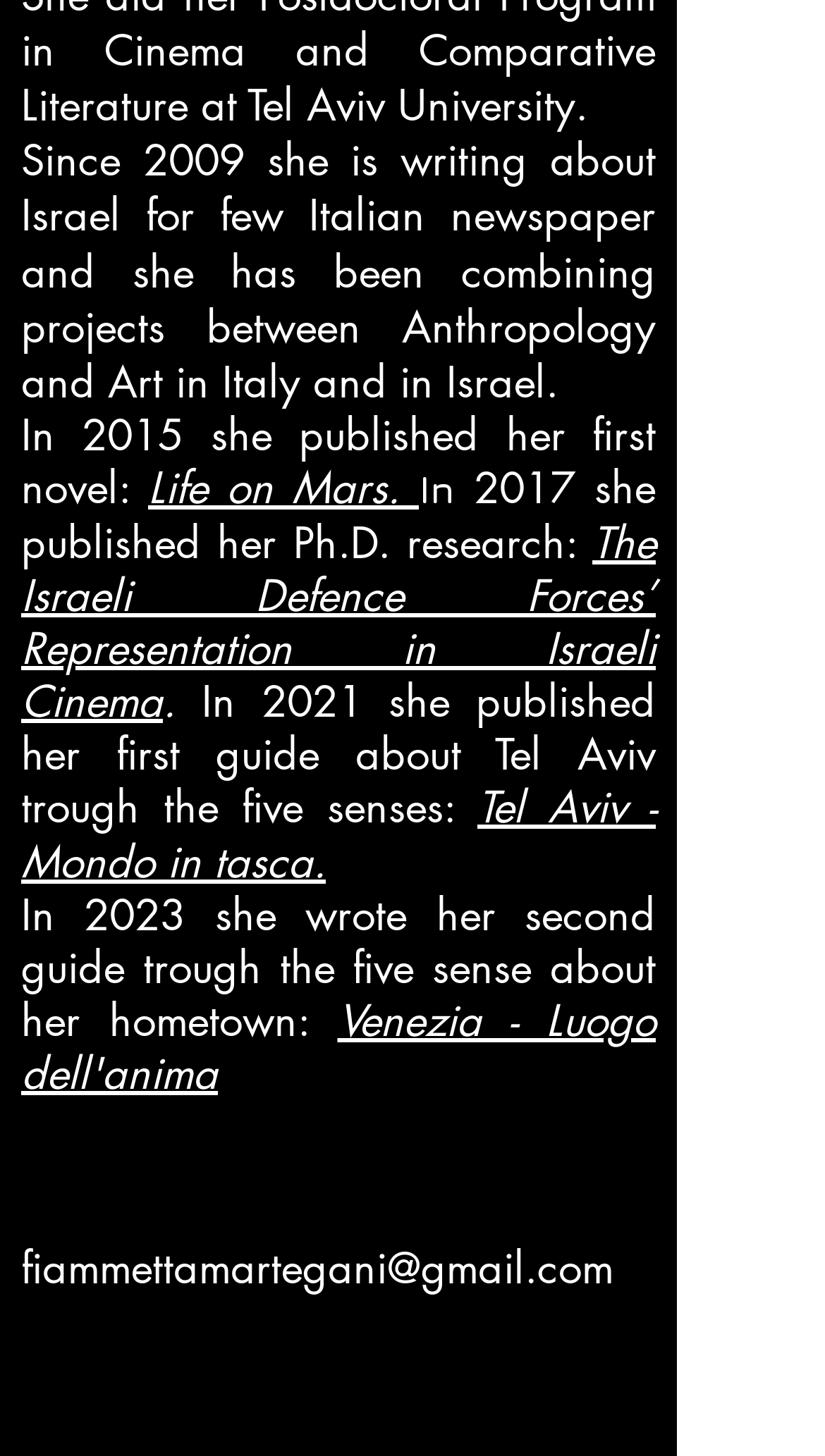What is the title of the author's Ph.D. research?
Please craft a detailed and exhaustive response to the question.

The answer can be found in the text '2017 she published her Ph.D. research:' followed by a link 'The Israeli Defence Forces’ Representation in Israeli Cinema' which indicates that 'The Israeli Defence Forces’ Representation in Israeli Cinema' is the title of the author's Ph.D. research.